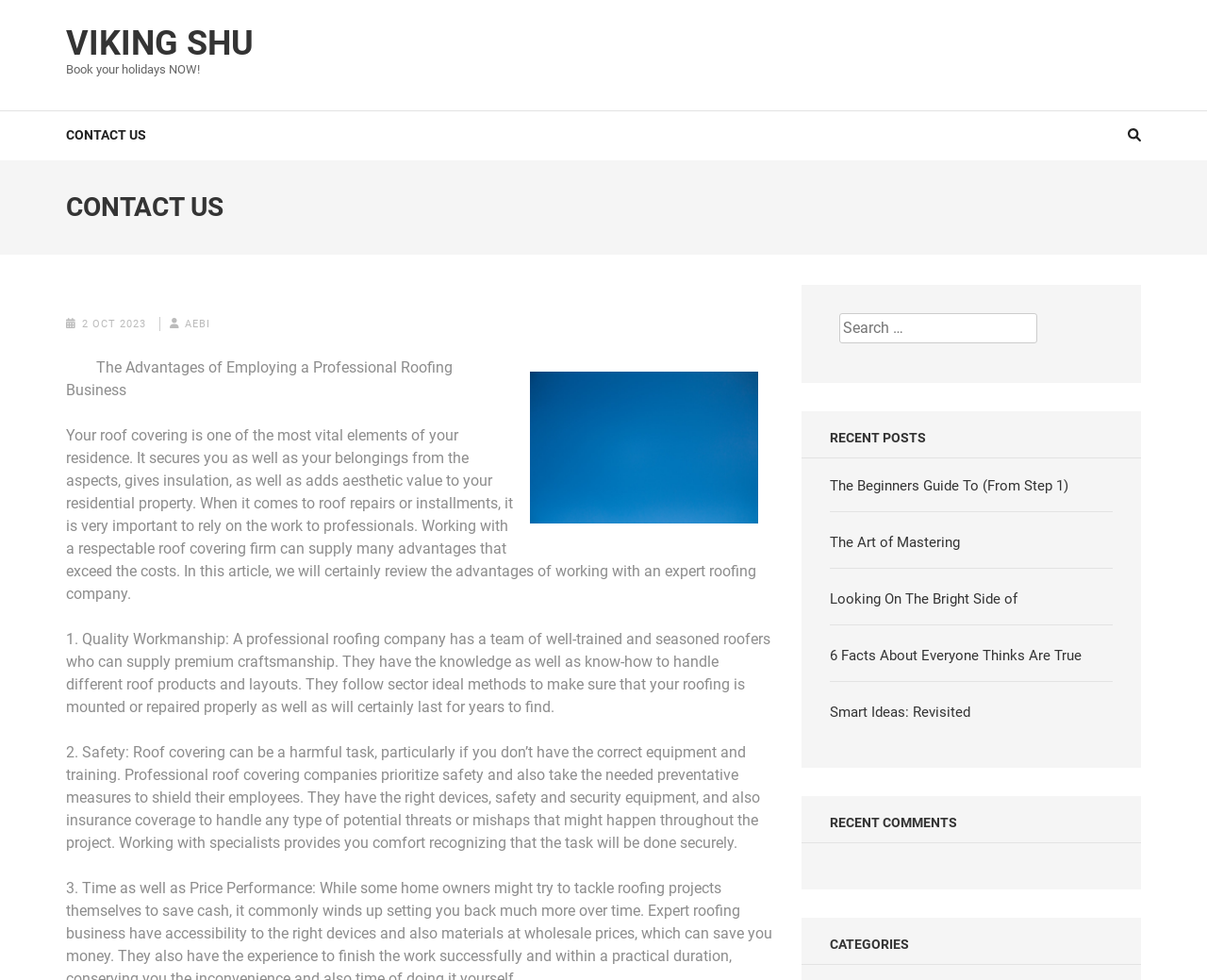How many recent posts are listed?
Provide a detailed and extensive answer to the question.

The number of recent posts can be counted by looking at the links under the 'RECENT POSTS' heading, which are 'The Beginners Guide To (From Step 1)', 'The Art of Mastering', 'Looking On The Bright Side of', '6 Facts About Everyone Thinks Are True', and 'Smart Ideas: Revisited'.